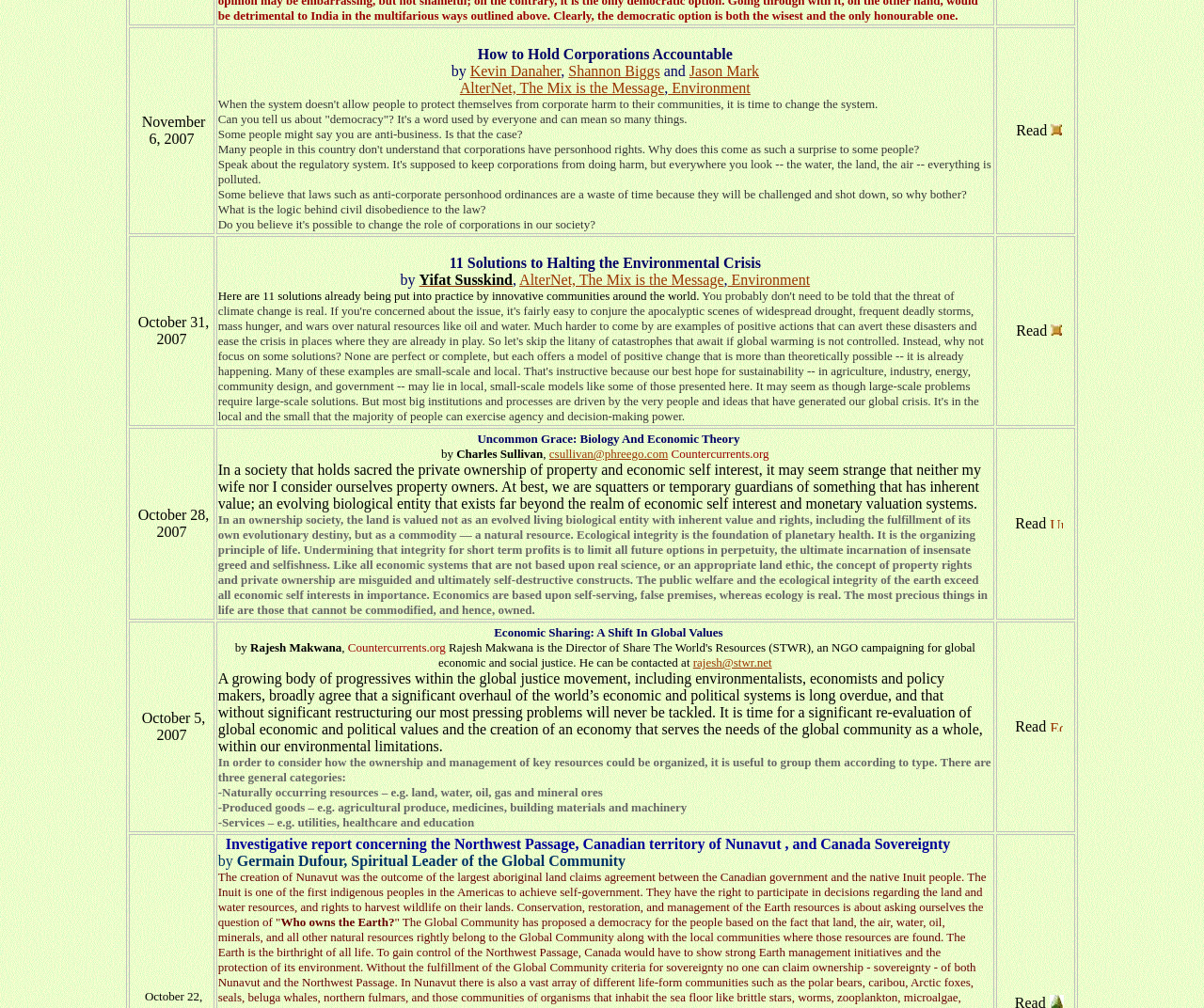Determine the bounding box for the HTML element described here: "Contact". The coordinates should be given as [left, top, right, bottom] with each number being a float between 0 and 1.

None